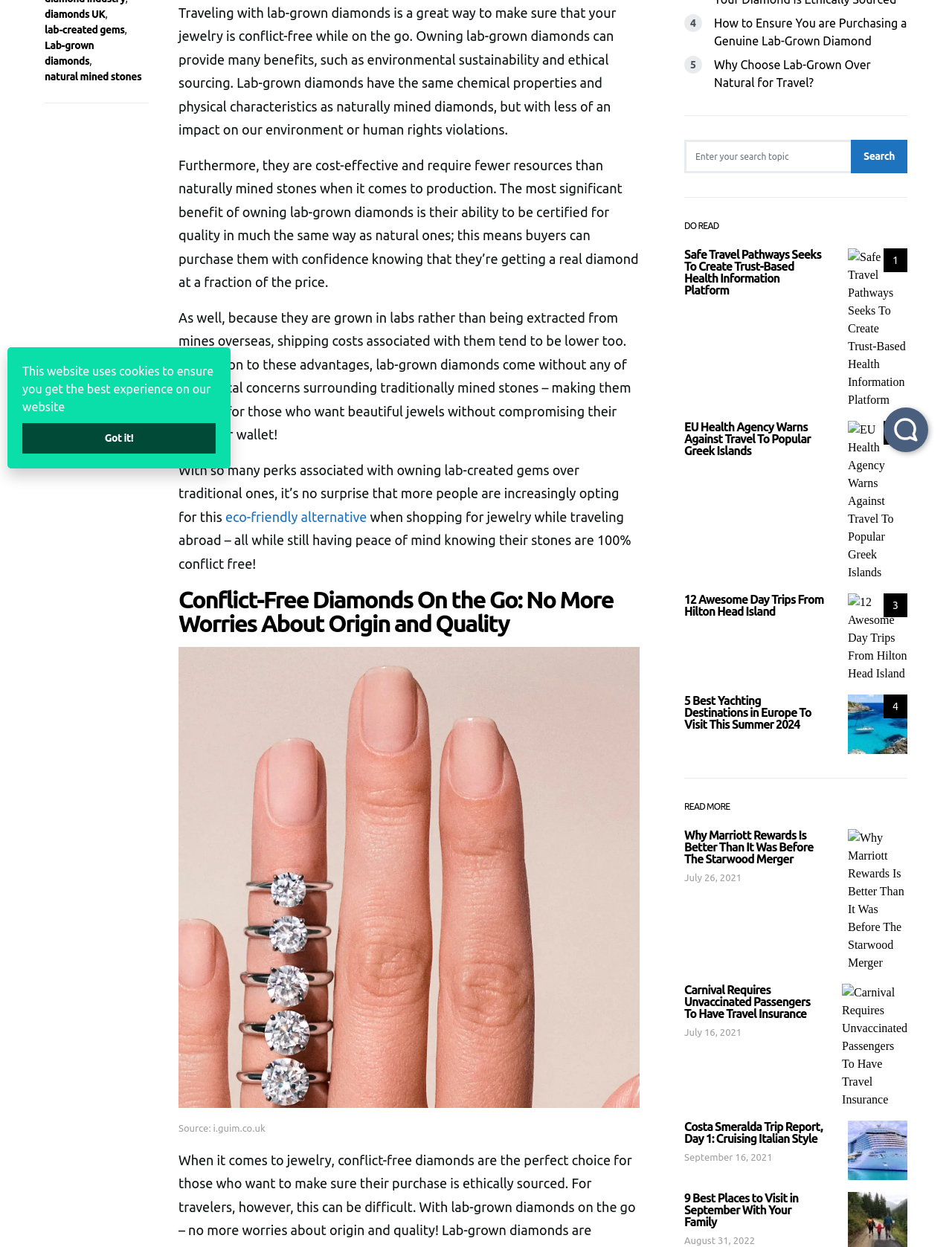Find the bounding box coordinates for the HTML element described as: "September 16, 2021". The coordinates should consist of four float values between 0 and 1, i.e., [left, top, right, bottom].

[0.719, 0.888, 0.811, 0.899]